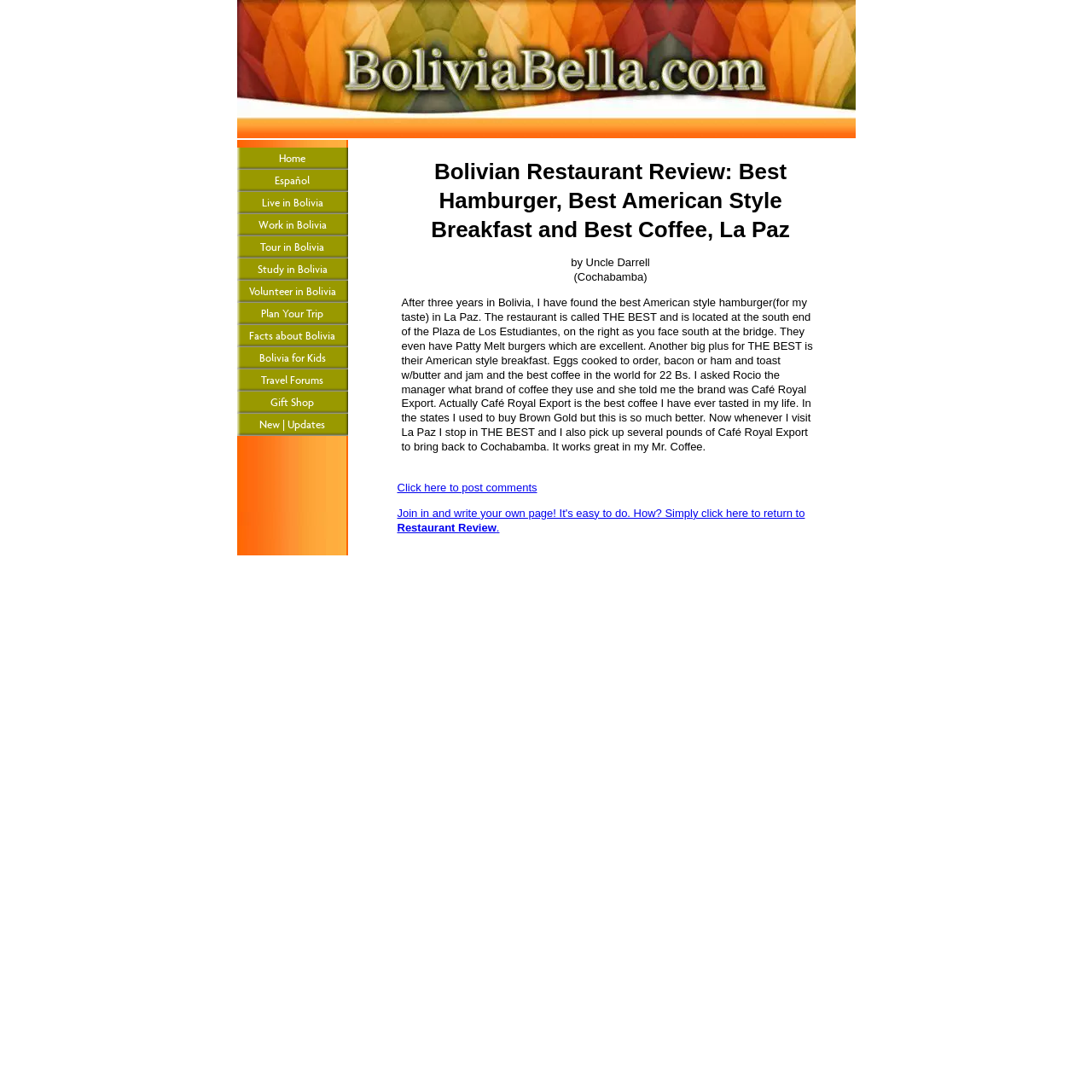Provide a short, one-word or phrase answer to the question below:
What type of burger is mentioned as excellent?

Patty Melt